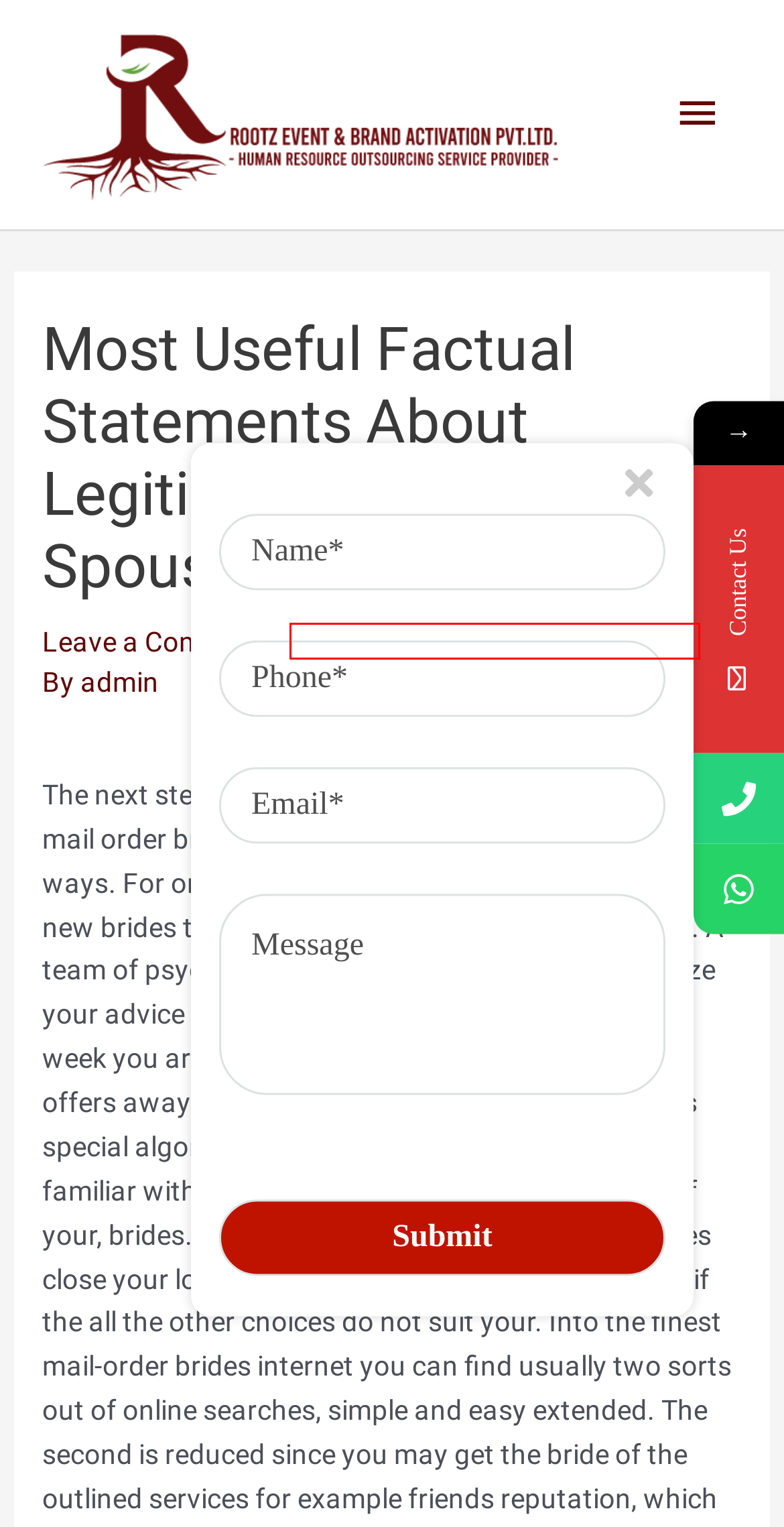You have a screenshot of a webpage with a red bounding box around an element. Choose the best matching webpage description that would appear after clicking the highlighted element. Here are the candidates:
A. Branding – Rootz Event  and Activation Pvt. Ltd.
B. Technical Manpower Resourcing – Rootz Event  and Activation Pvt. Ltd.
C. It might wear on myself having a lot longer,” she said – Rootz Event  and Activation Pvt. Ltd.
D. datingstreet.net dating sites free – Rootz Event  and Activation Pvt. Ltd.
E. Activation – Rootz Event  and Activation Pvt. Ltd.
F. admin – Rootz Event  and Activation Pvt. Ltd.
G. CONTACT US – Rootz Event  and Activation Pvt. Ltd.
H. Rootz Event  and Activation Pvt. Ltd. – Complete Solution under one Roof.

D